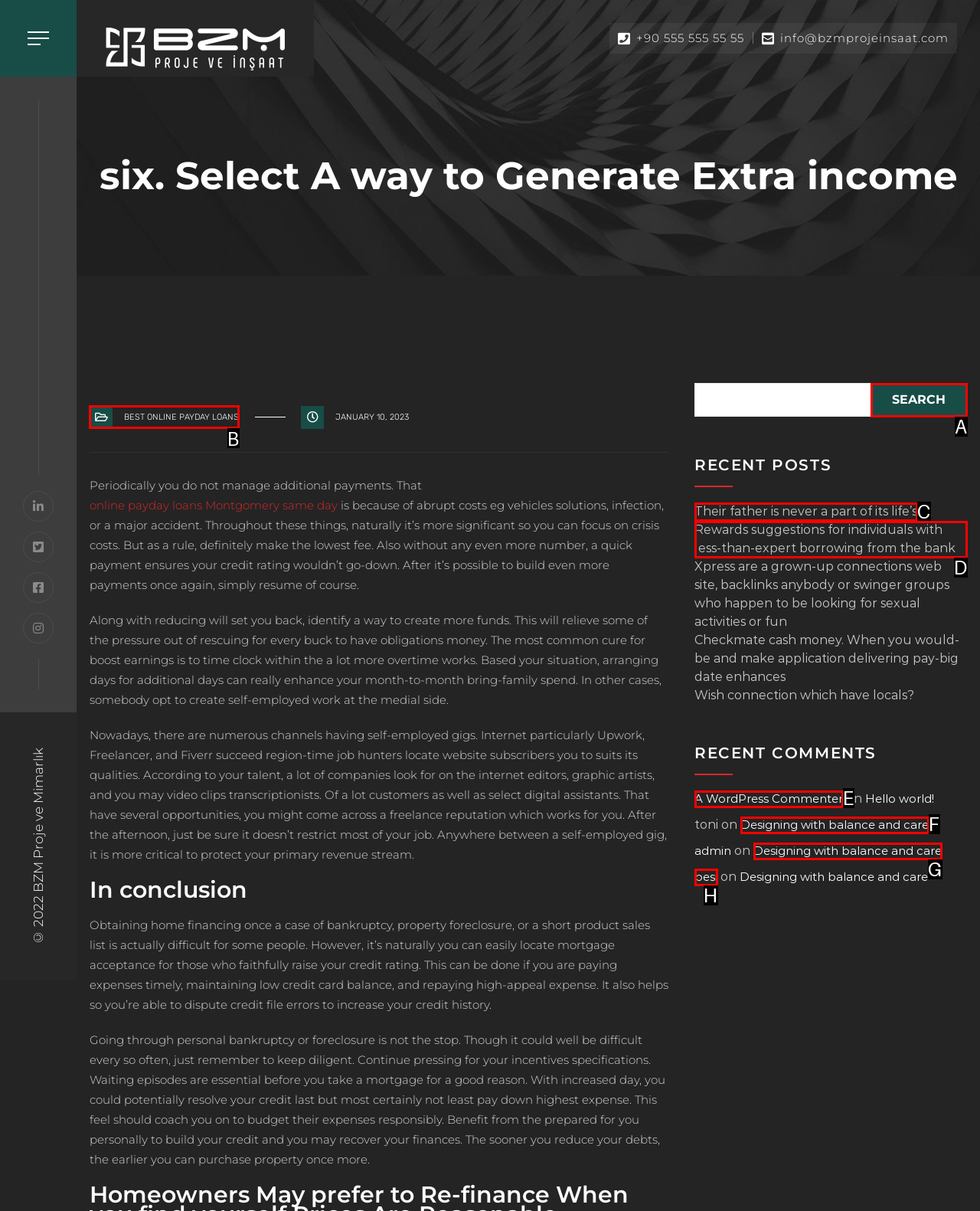Tell me the correct option to click for this task: Click the link 'BEST ONLINE PAYDAY LOANS'
Write down the option's letter from the given choices.

B